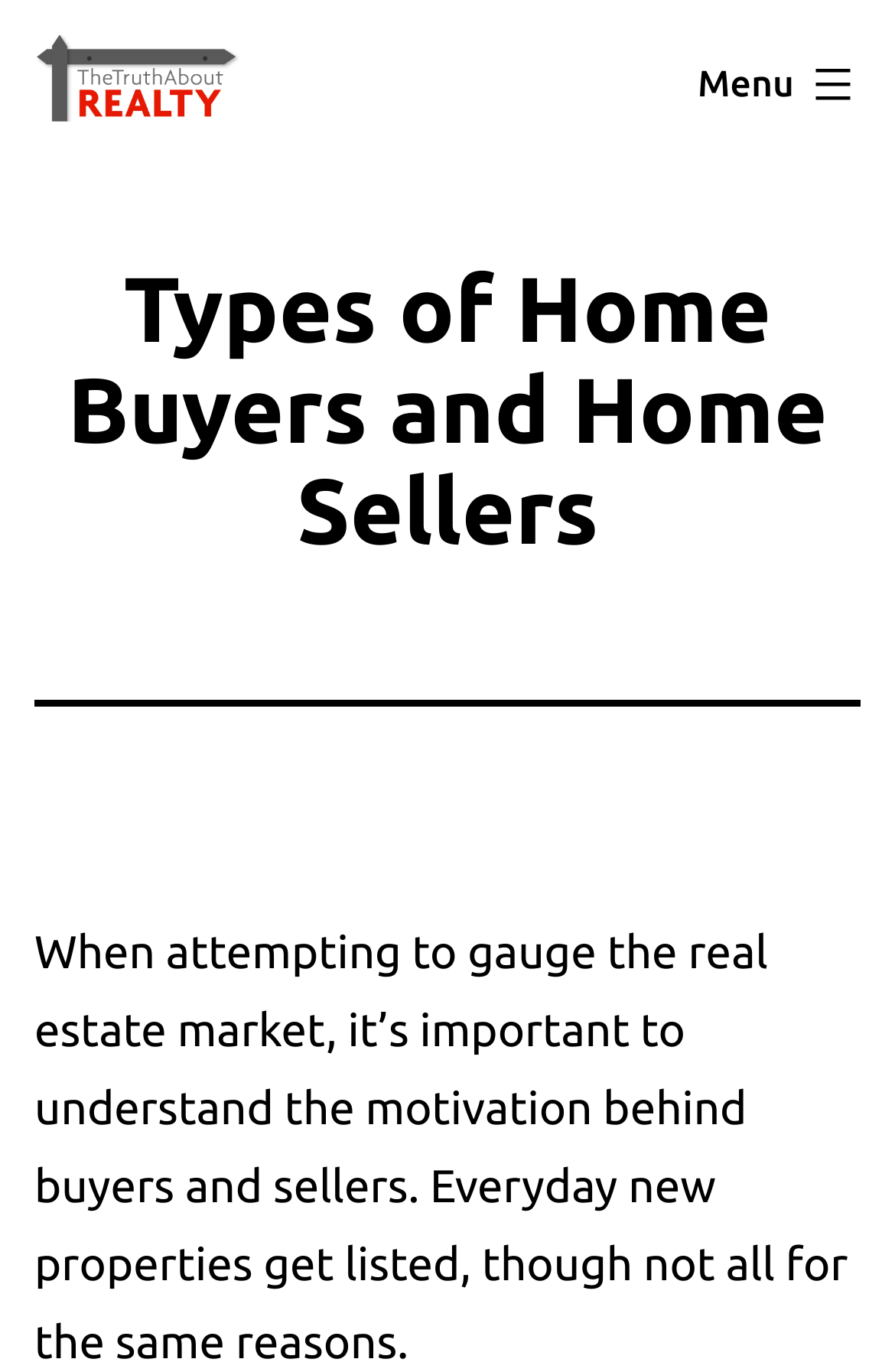Create an in-depth description of the webpage, covering main sections.

The webpage is about understanding the motivations of home buyers and sellers in the real estate market. At the top left corner, there is a logo image with a corresponding link. Next to the logo, there is a link to "The Truth About Realty". On the top right corner, there is a menu button that, when expanded, controls a primary menu list. 

Below the menu button, there is a header section that spans almost the entire width of the page. Within this section, there is a heading that reads "Types of Home Buyers and Home Sellers". 

Further down the page, there is a paragraph of text that summarizes the importance of understanding the motivations behind buyers and sellers in the real estate market, mentioning that new properties are listed daily, but not all for the same reasons. This text is positioned near the bottom of the page.